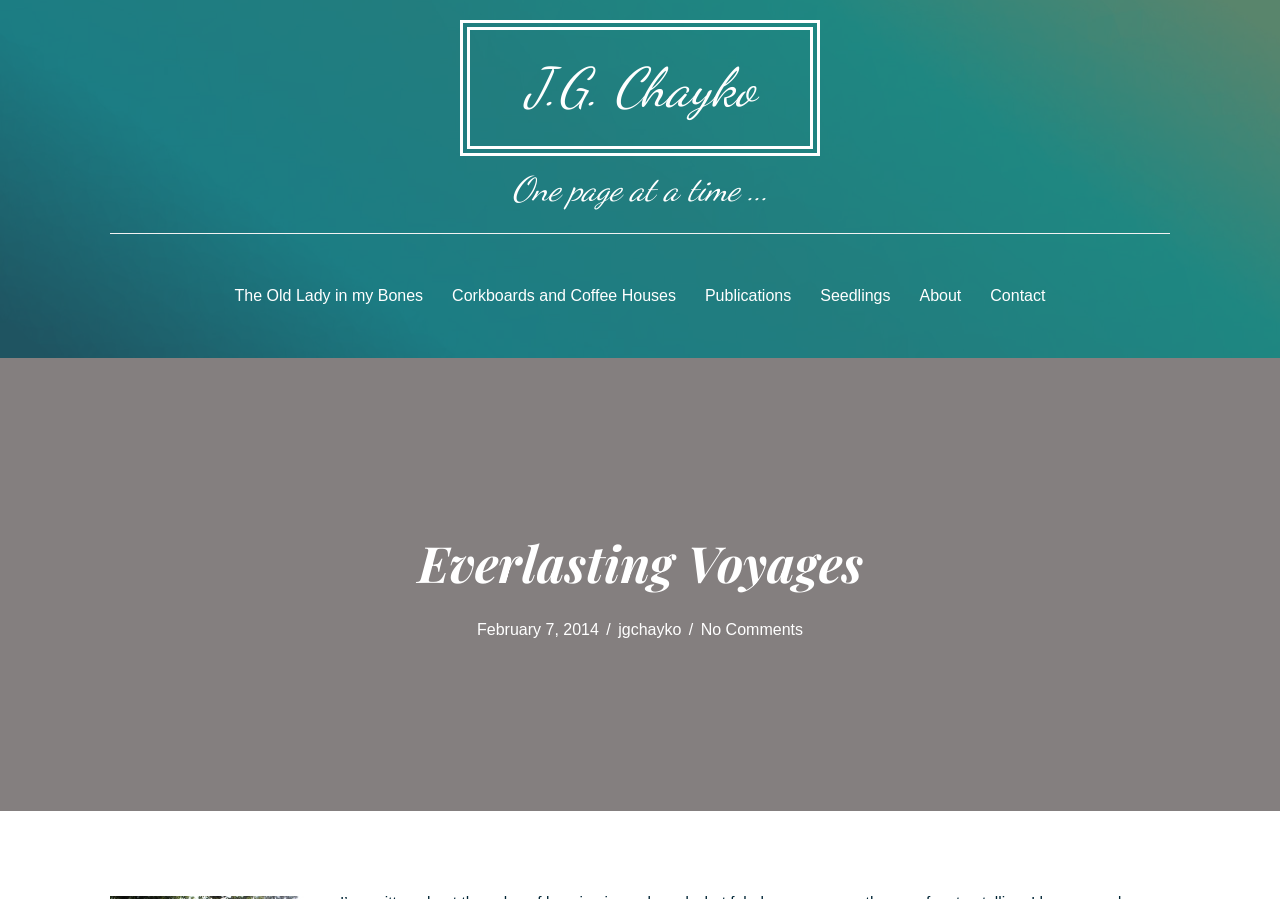What is the author's name?
Please provide a comprehensive answer based on the contents of the image.

The author's name is obtained from the heading element 'J.G. Chayko' which is a link and has a bounding box coordinate of [0.383, 0.056, 0.617, 0.14].